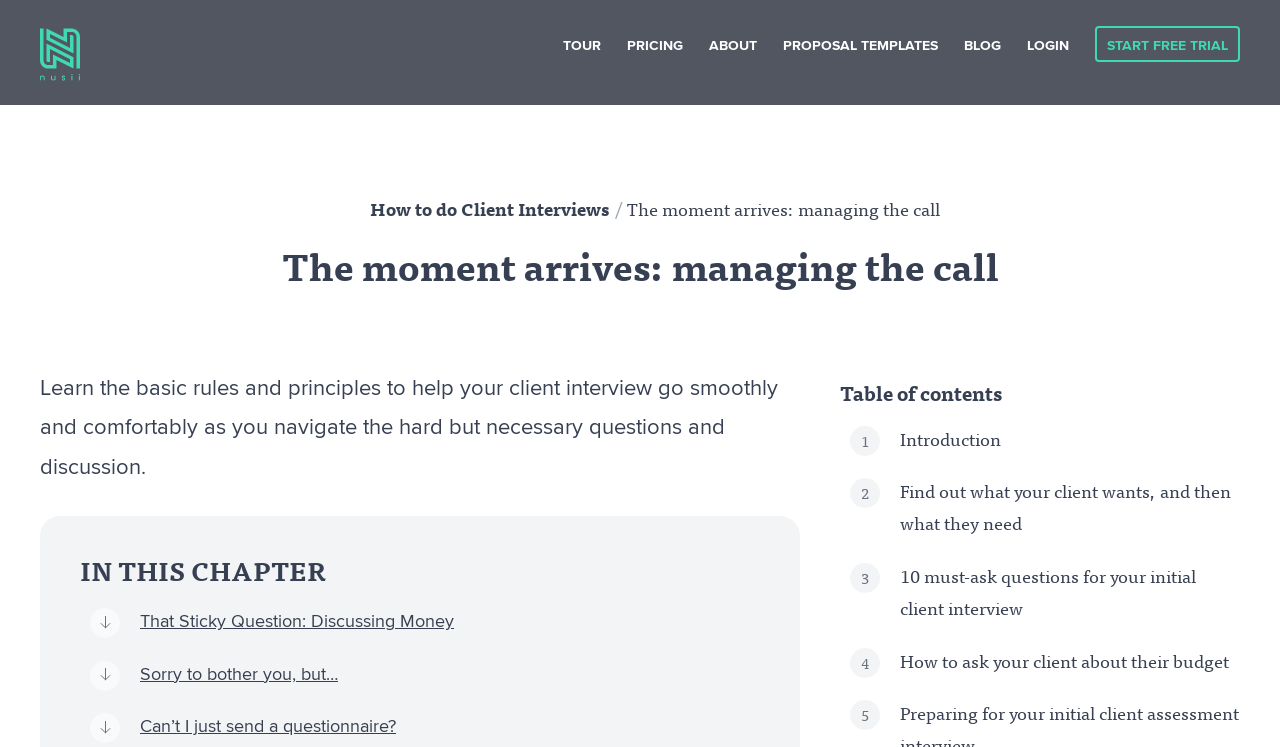Identify the coordinates of the bounding box for the element that must be clicked to accomplish the instruction: "Click the Nusii logo".

[0.031, 0.053, 0.062, 0.084]